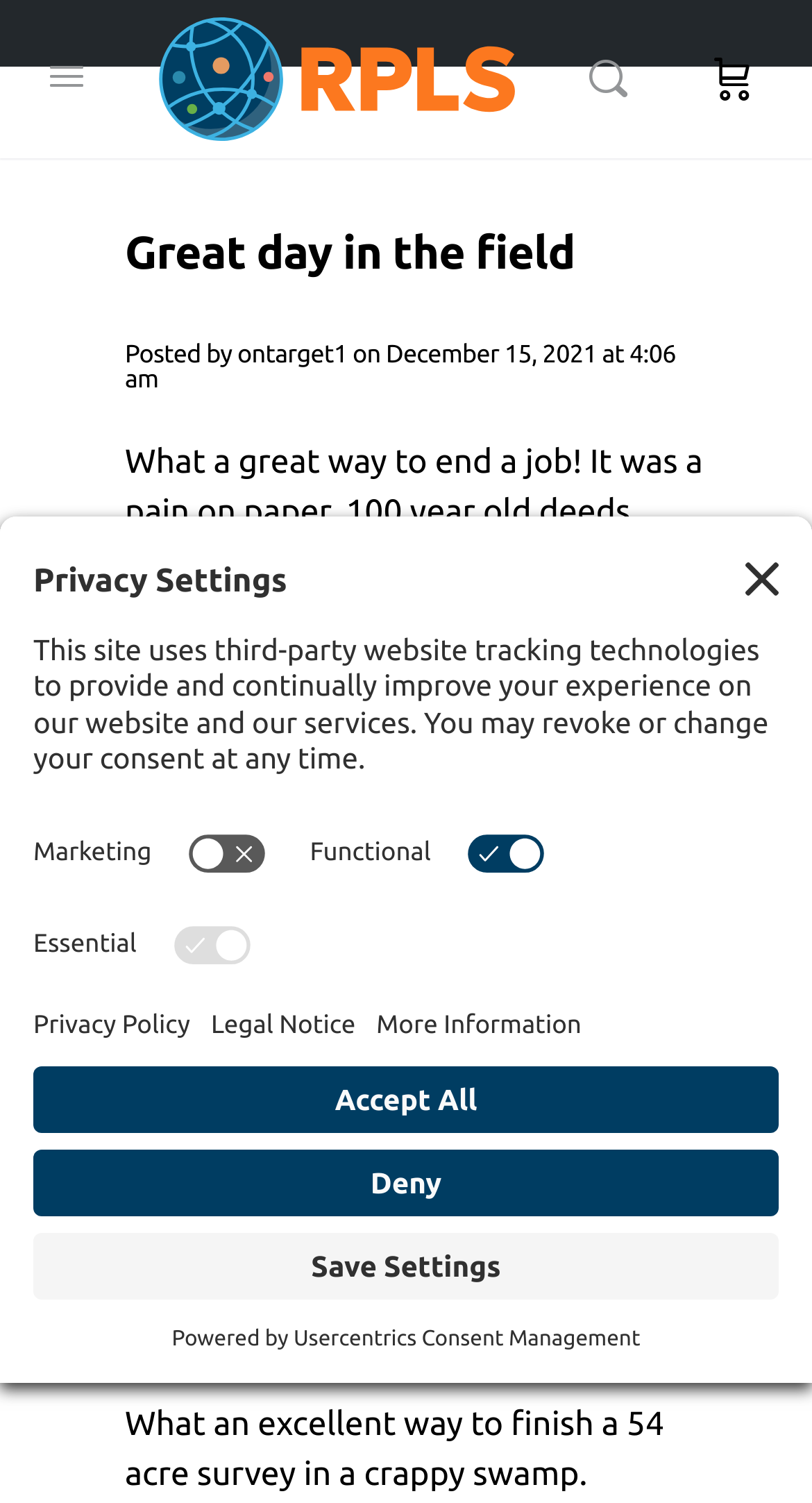Determine the bounding box coordinates of the clickable region to execute the instruction: "Close the privacy settings layer". The coordinates should be four float numbers between 0 and 1, denoted as [left, top, right, bottom].

[0.918, 0.365, 0.959, 0.404]